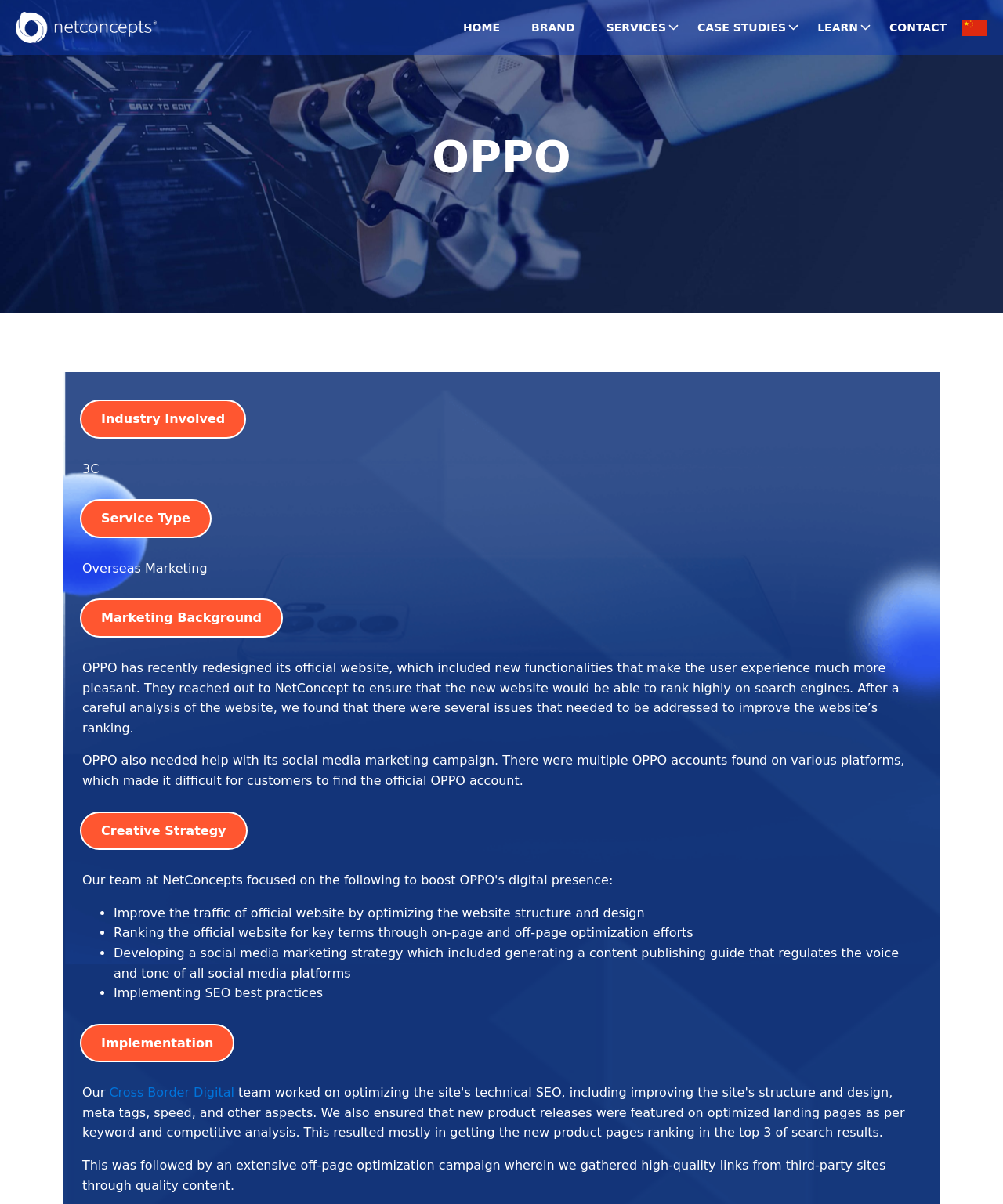What is the goal of the social media marketing strategy?
Please provide a comprehensive answer based on the visual information in the image.

The answer can be found in the StaticText element with the text 'Developing a social media marketing strategy which included generating a content publishing guide that regulates the voice and tone of all social media platforms'.